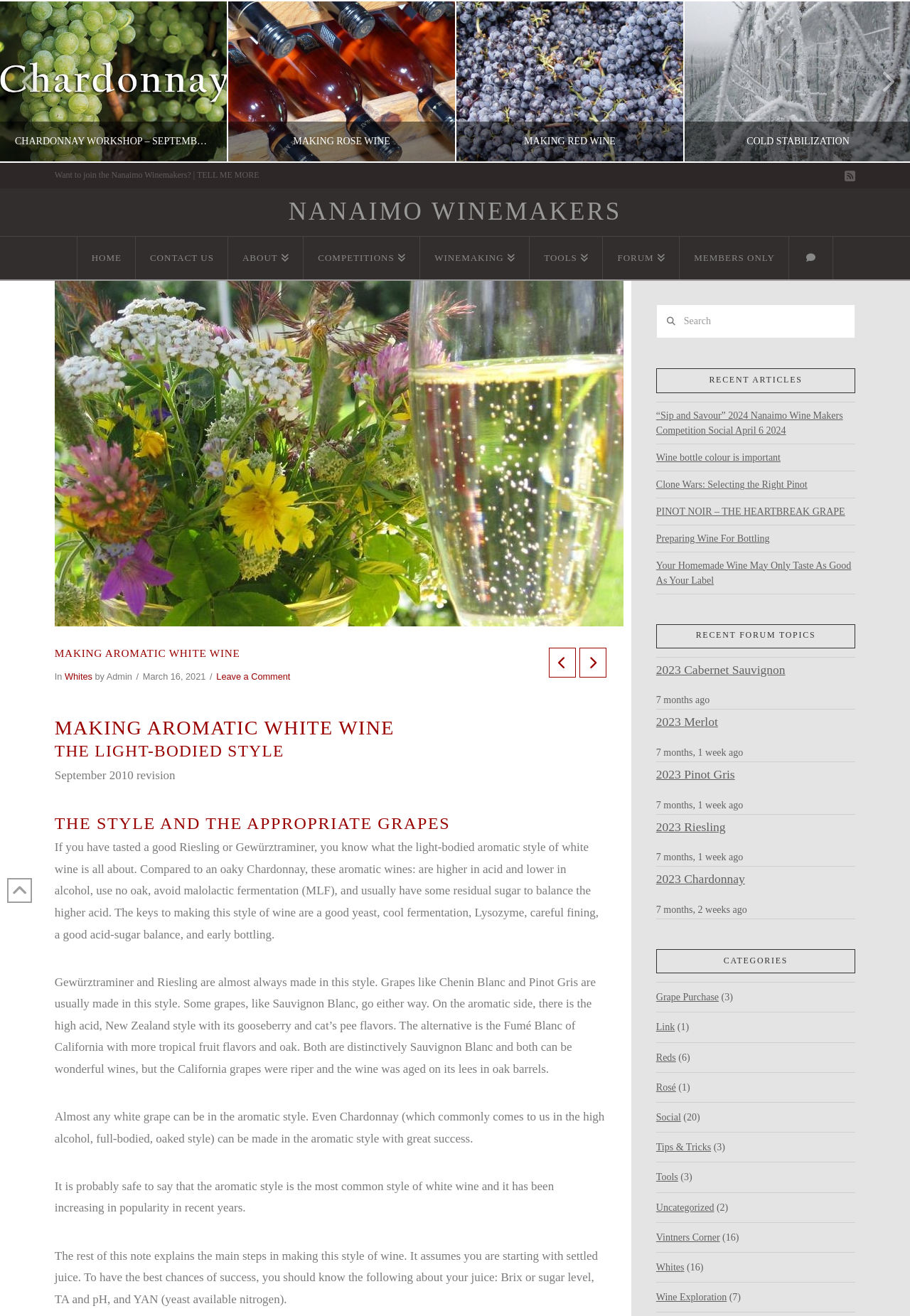Using the description "Nanaimo Winemakers", predict the bounding box of the relevant HTML element.

[0.317, 0.151, 0.683, 0.17]